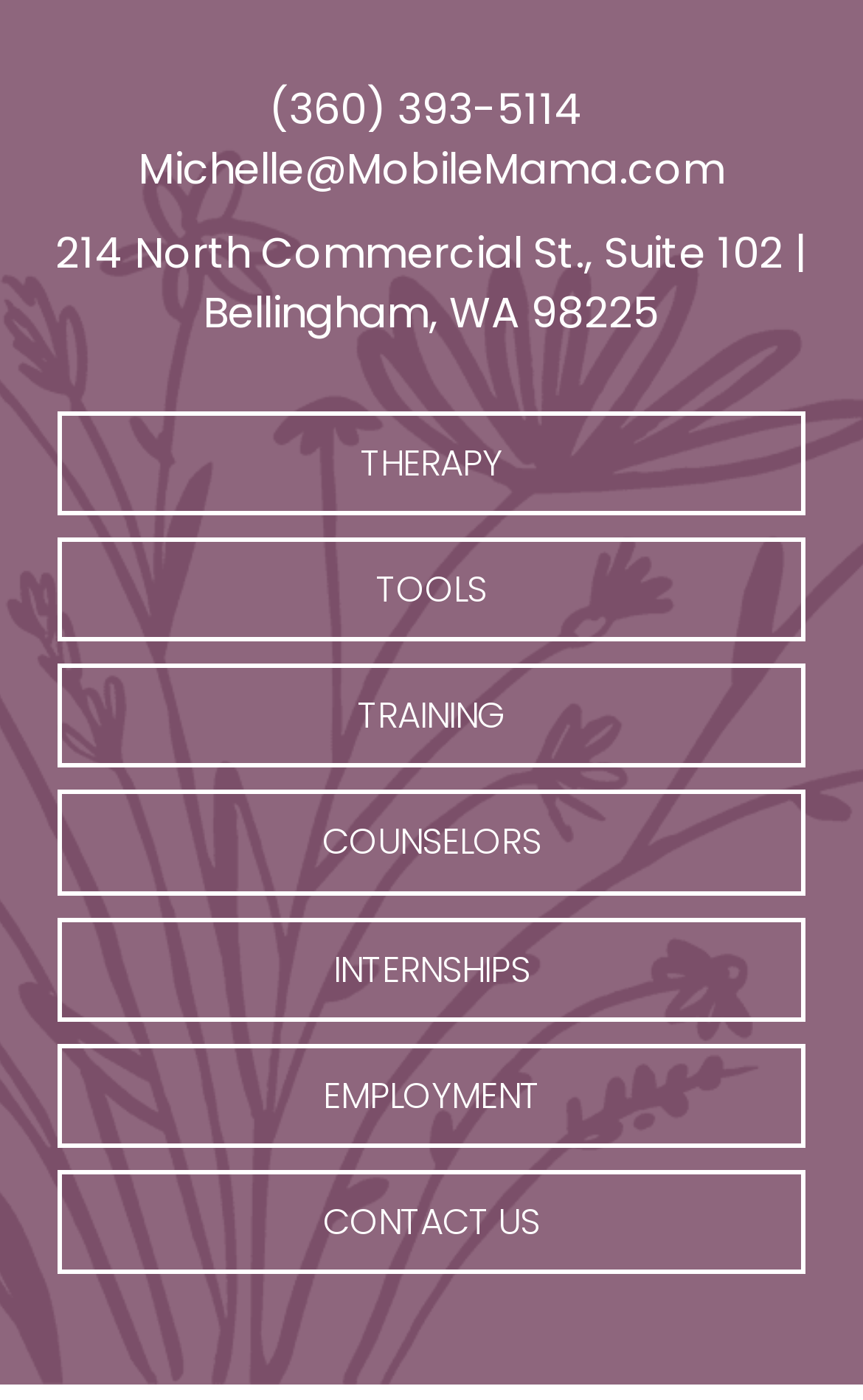Determine the bounding box coordinates of the clickable region to follow the instruction: "view COUNSELORS".

[0.067, 0.564, 0.933, 0.639]